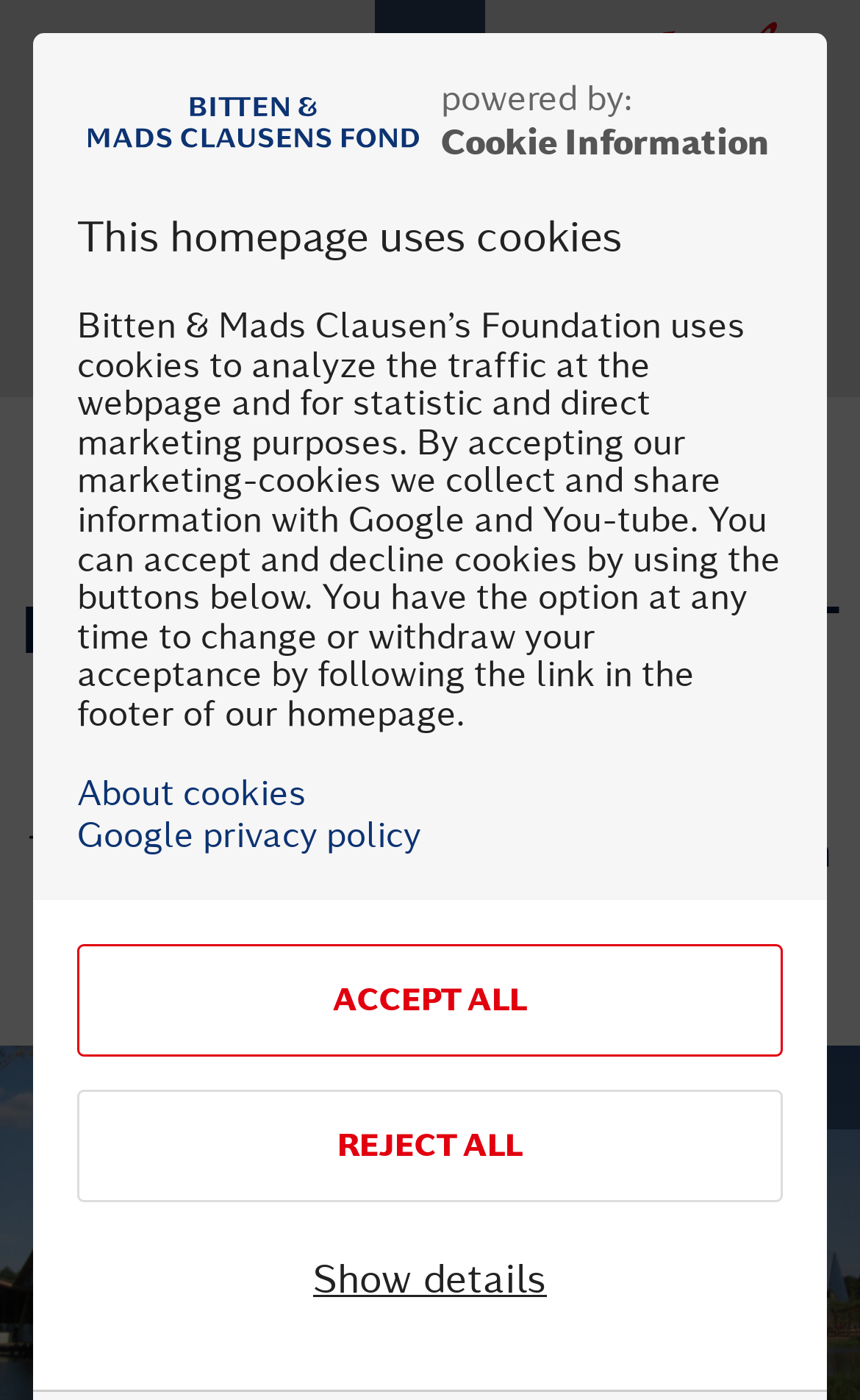Give a detailed explanation of the elements present on the webpage.

The webpage is about a large holiday resort on Nordals. At the top left, there is a logo image. Below the logo, there is a static text "powered by:" followed by a link "Cookie Information" on the right. 

Underneath, there is a static text explaining the use of cookies on the webpage, including a detailed description of how cookies are used for analysis, statistics, and direct marketing purposes. This text is accompanied by two links, "About cookies" and "Google privacy policy", positioned on the left.

On the top right, there are two links with no text, and an image with no description. Below these elements, there is a button to toggle navigation.

In the middle of the page, there is a static text displaying the current date and time. Above this text, there is a main heading "LARGE HOLIDAY RESORT ON NORDALS" spanning the entire width of the page. Below the main heading, there is a subheading "The Bitten & Mads Clausen Foundation invests in a holiday paradise" also spanning the entire width.

At the bottom of the page, there is a navigation menu with three buttons: "Reject all", "Accept all", and "Show details". The "Reject all" and "Accept all" buttons have corresponding static texts "REJECT ALL" and "ACCEPT ALL" respectively.